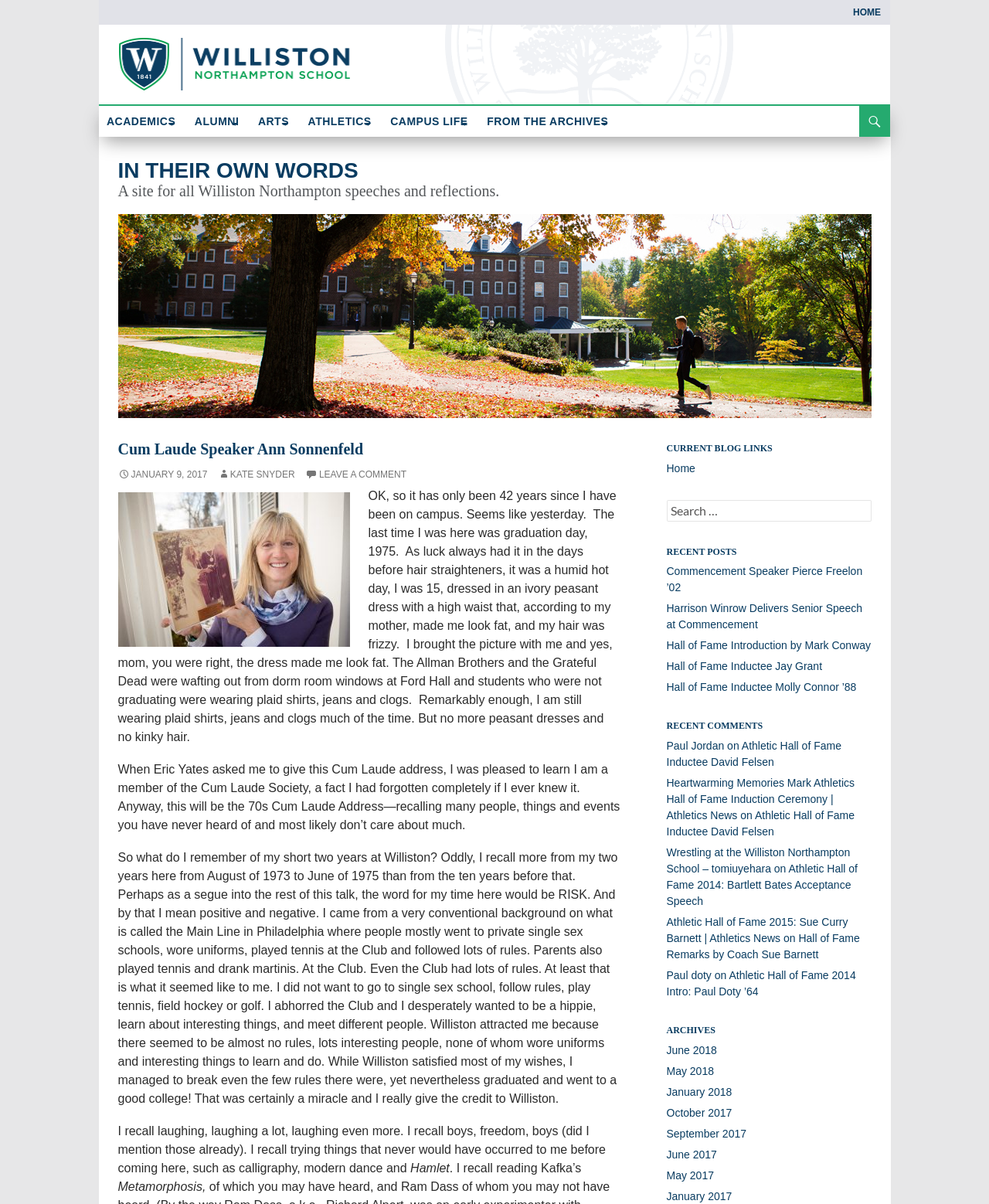Find the bounding box coordinates of the clickable area that will achieve the following instruction: "Share a link to post #11 by @leandroalleoni".

None